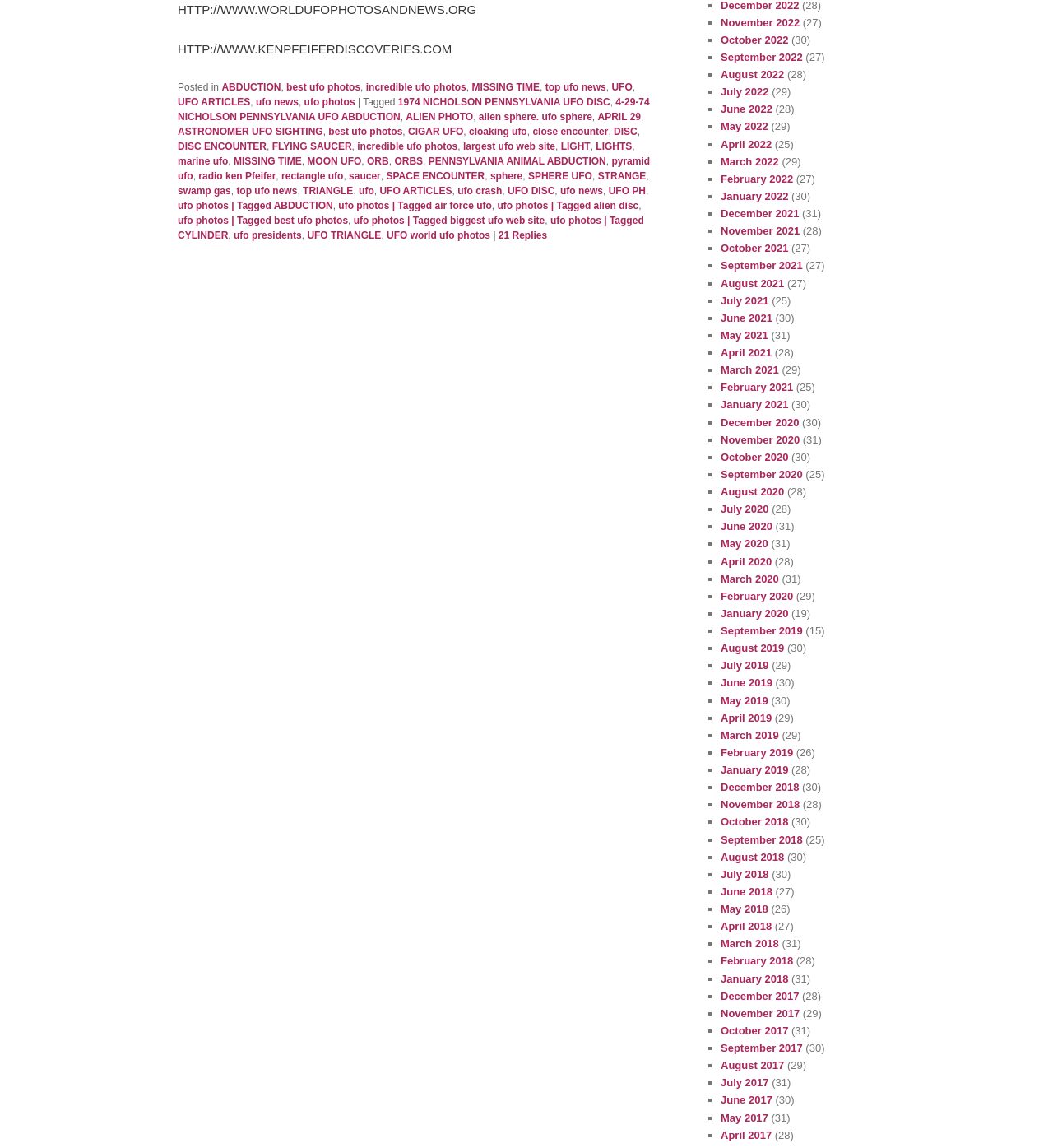Pinpoint the bounding box coordinates of the element that must be clicked to accomplish the following instruction: "Check out the 'top ufo news' page". The coordinates should be in the format of four float numbers between 0 and 1, i.e., [left, top, right, bottom].

[0.518, 0.071, 0.576, 0.081]